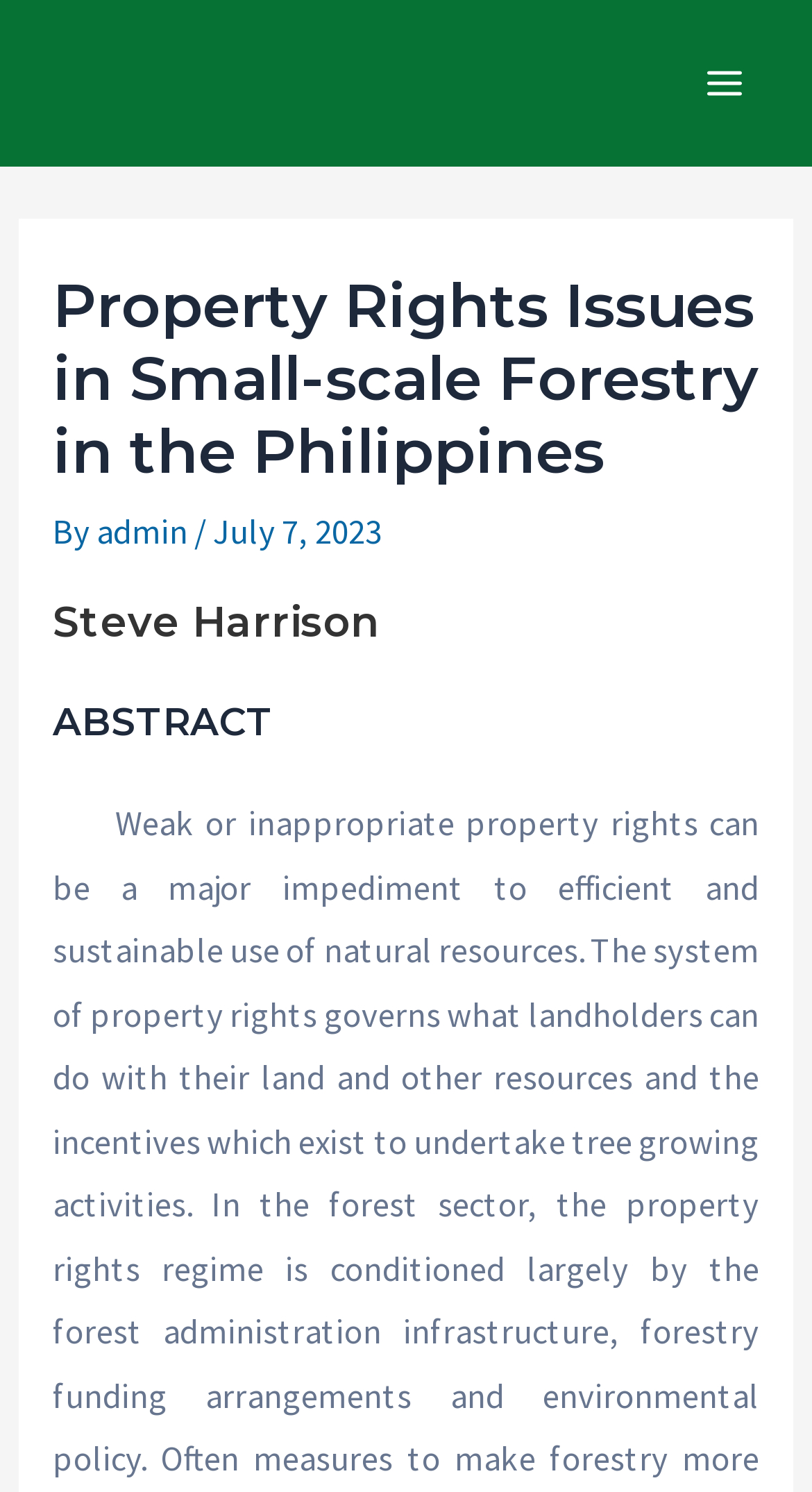Give a short answer using one word or phrase for the question:
What is the title of the article?

Property Rights Issues in Small-scale Forestry in the Philippines